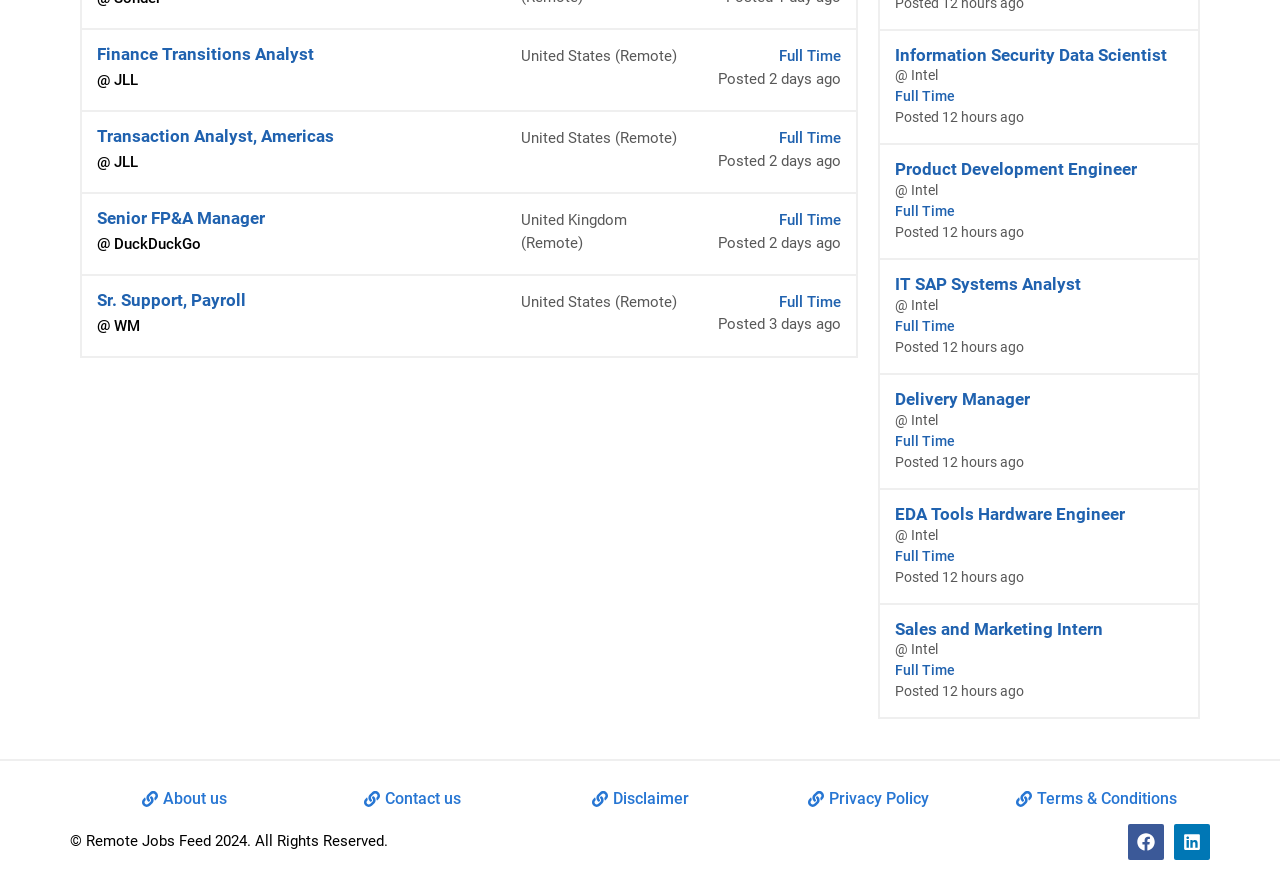What is the company name of the 'Information Security Data Scientist' job posting?
Answer the question based on the image using a single word or a brief phrase.

Intel